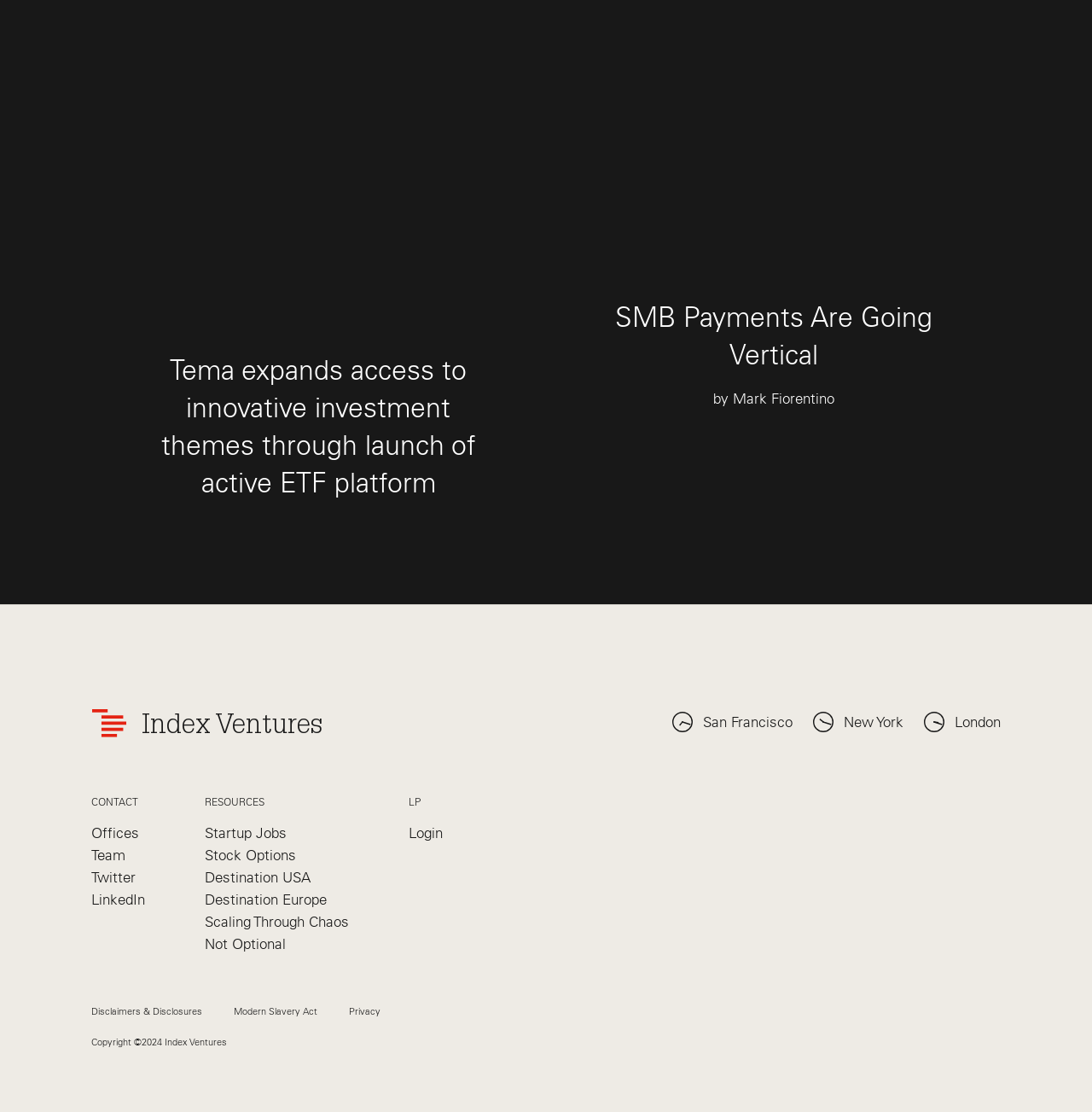Please identify the bounding box coordinates of the element on the webpage that should be clicked to follow this instruction: "Learn about SMB Payments going vertical". The bounding box coordinates should be given as four float numbers between 0 and 1, formatted as [left, top, right, bottom].

[0.542, 0.073, 0.875, 0.368]